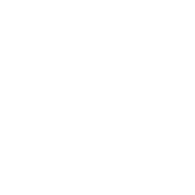Use one word or a short phrase to answer the question provided: 
What is the unique feature of the Elf Bar BC5000?

Blend of flavors